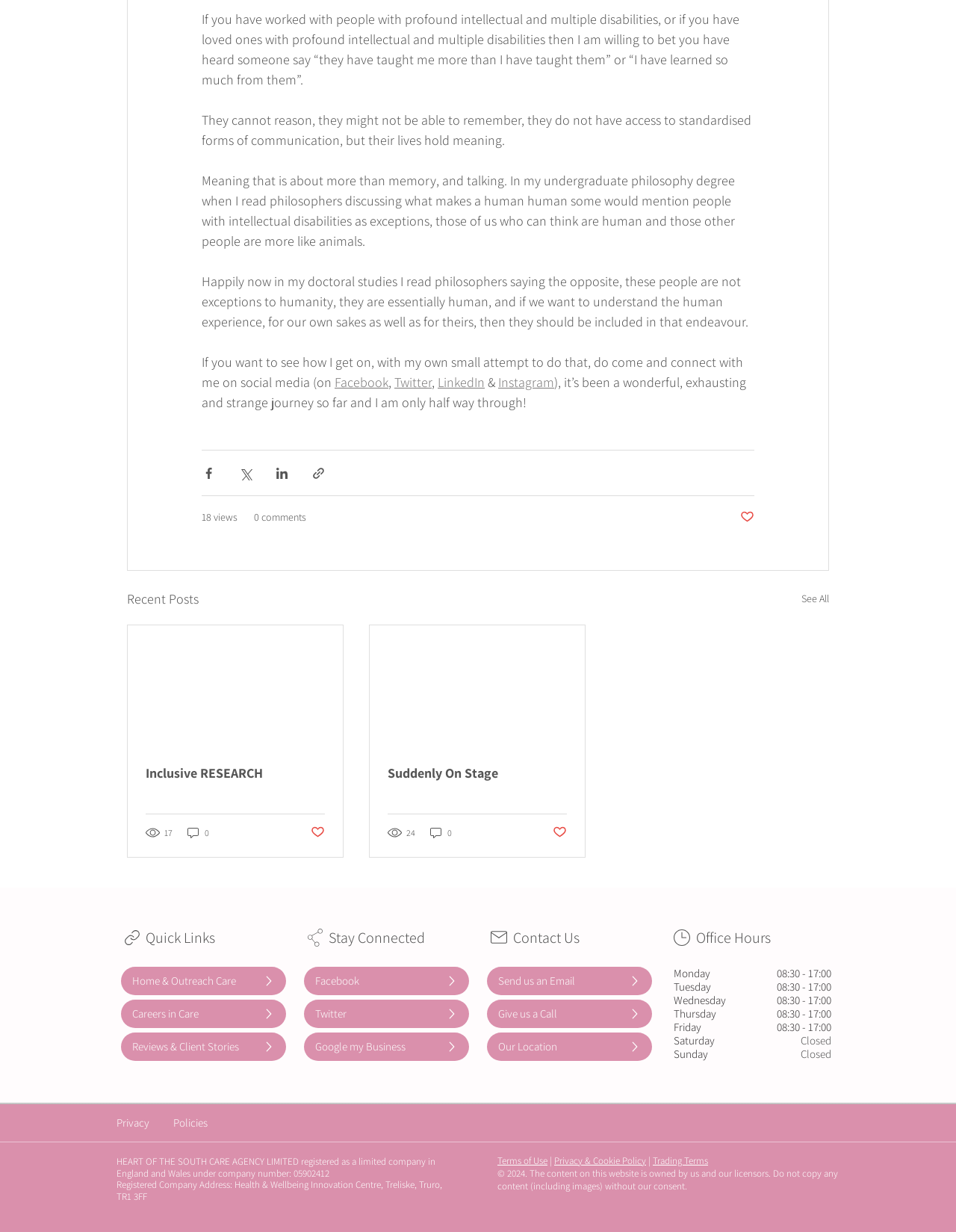Please respond to the question using a single word or phrase:
What is the purpose of the 'Quick Links' section?

Provide quick access to important pages